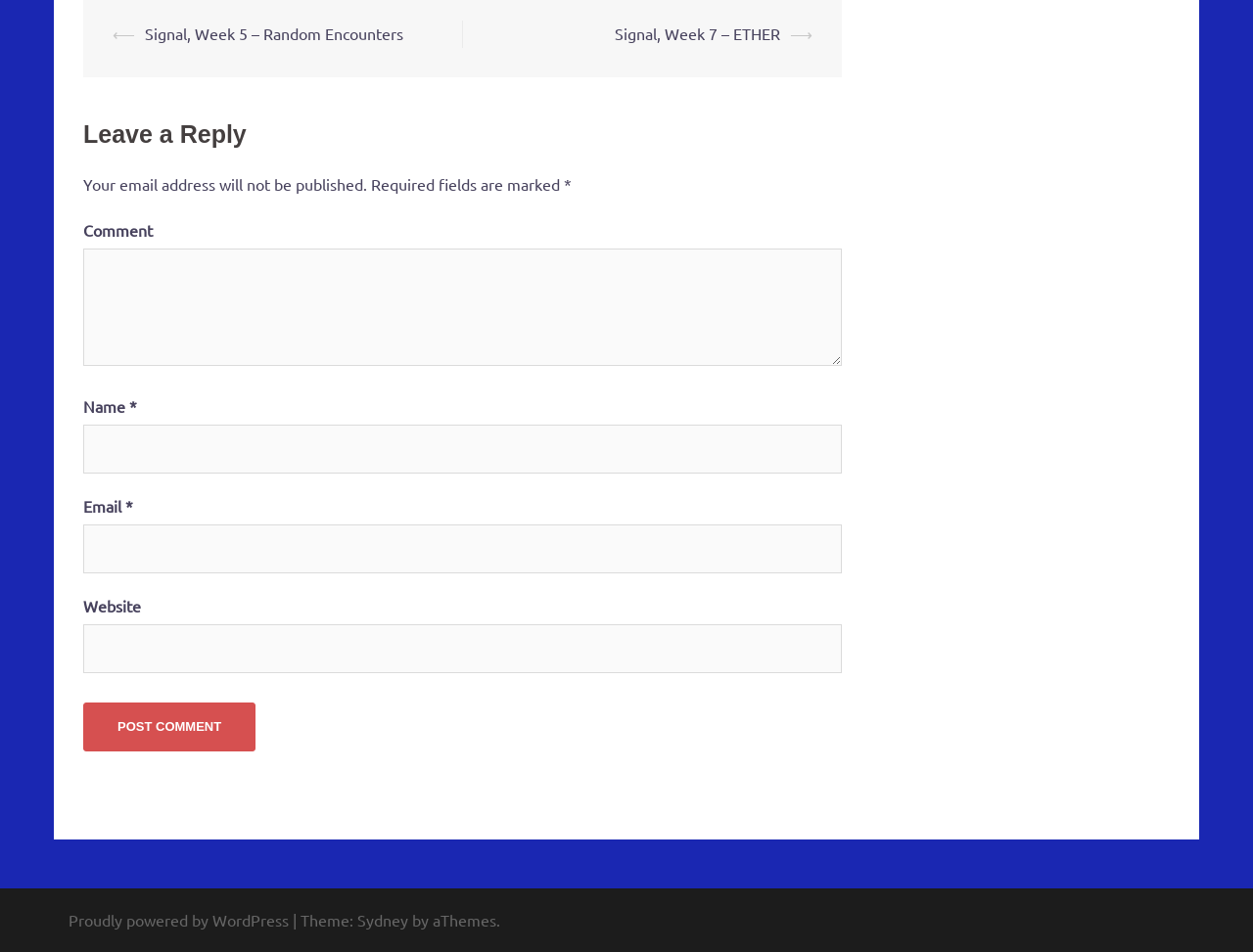Find the bounding box coordinates for the UI element that matches this description: "Sydney".

[0.285, 0.956, 0.326, 0.977]